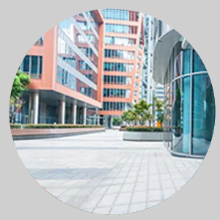What is the atmosphere evoked by the image?
Refer to the image and provide a one-word or short phrase answer.

Professional and accessible